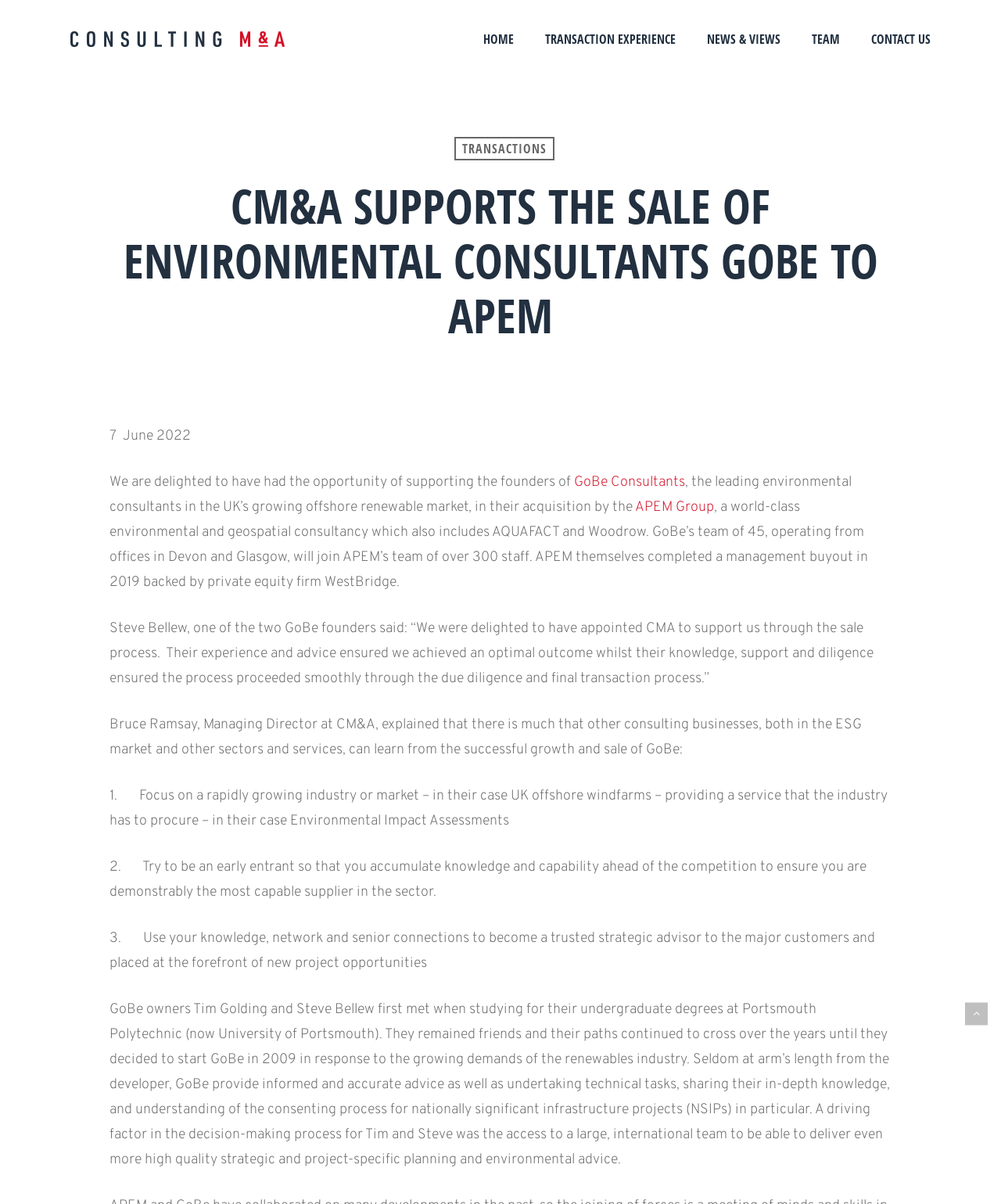What is the name of the founders of GoBe?
Please provide a single word or phrase in response based on the screenshot.

Tim Golding and Steve Bellew